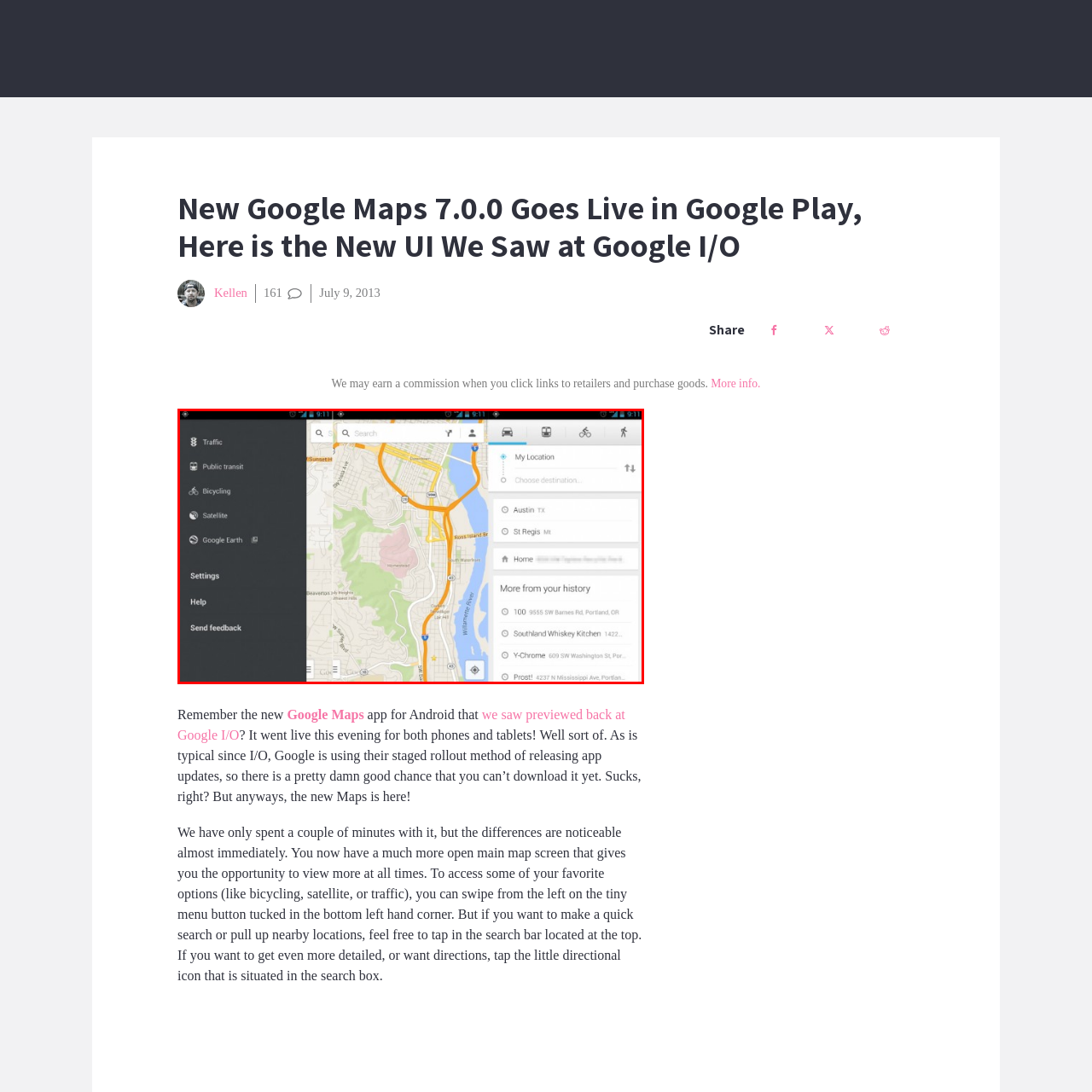Give a comprehensive description of the picture highlighted by the red border.

The image showcases a screenshot of the new Google Maps interface, highlighting a user-friendly design for navigating locations. On the left side, a vertical menu presents options such as "Traffic," "Public transit," "Bicycling," "Satellite," and "Google Earth," enhancing user experience with quick access to various navigation features. The right side displays a detailed map of Austin, Texas, with highlighted routes and landmarks. Above the map, users can enter their desired destination, while a list of recent locations, including places like "Southland Whiskey Kitchen" and "Prost!," is conveniently visible beneath the "My Location" section. This redesign emphasizes accessibility and ease of use, catering to both casual users and avid explorers.